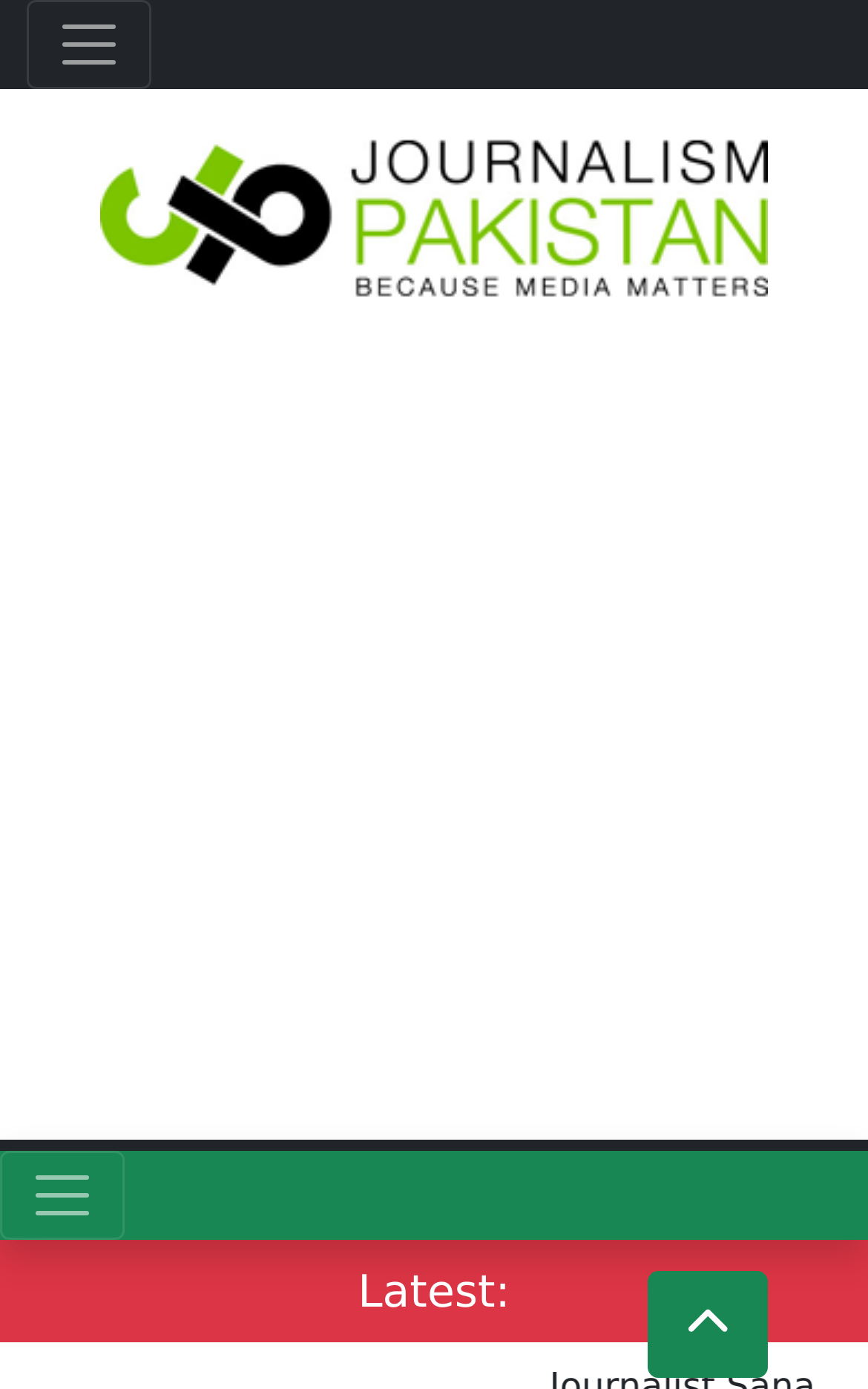Highlight the bounding box of the UI element that corresponds to this description: "alt="Journalism Pakistan" title="Journalism Pakistan"".

[0.115, 0.134, 0.885, 0.164]